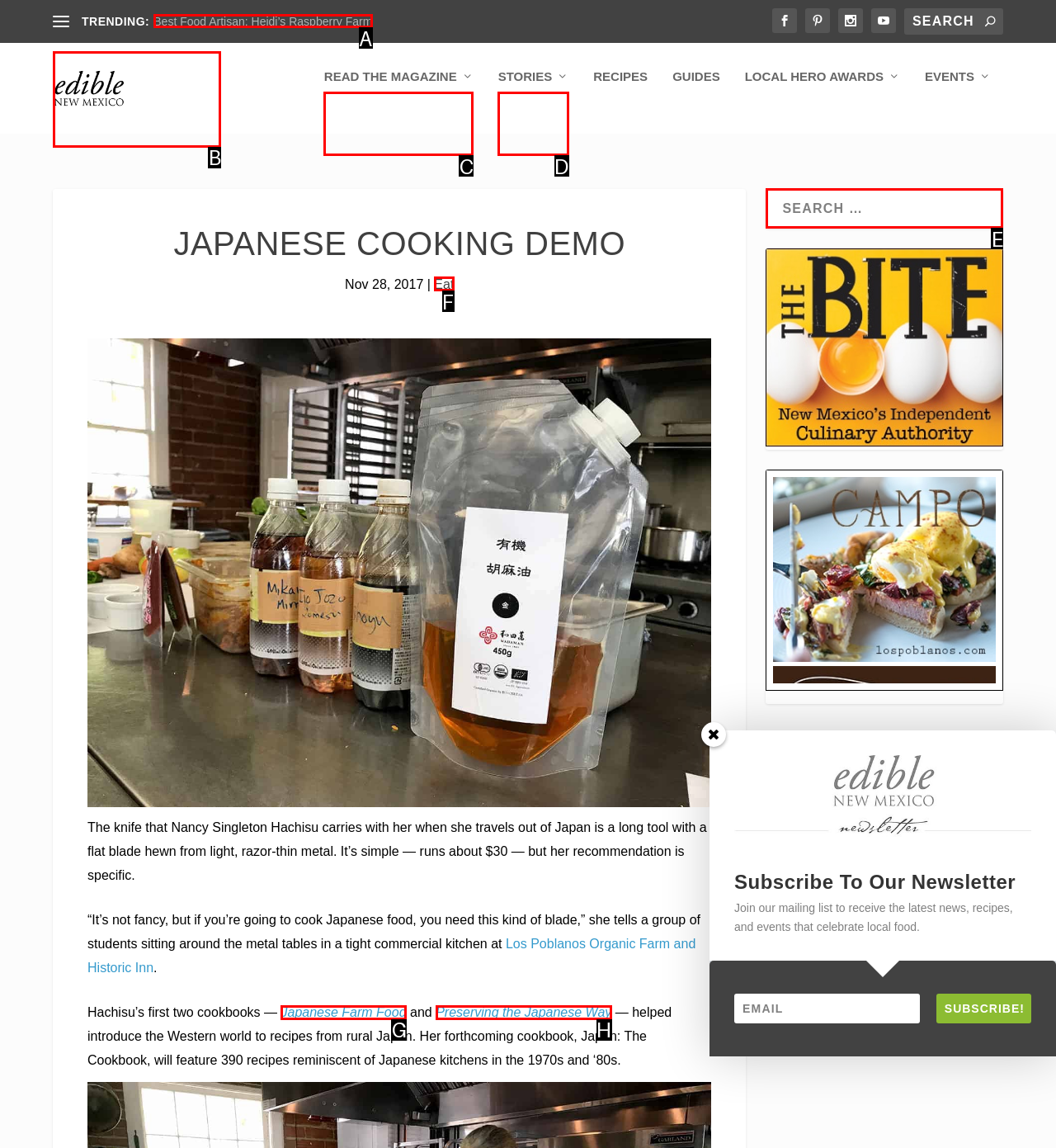Select the HTML element that needs to be clicked to carry out the task: Visit Edible New Mexico
Provide the letter of the correct option.

B